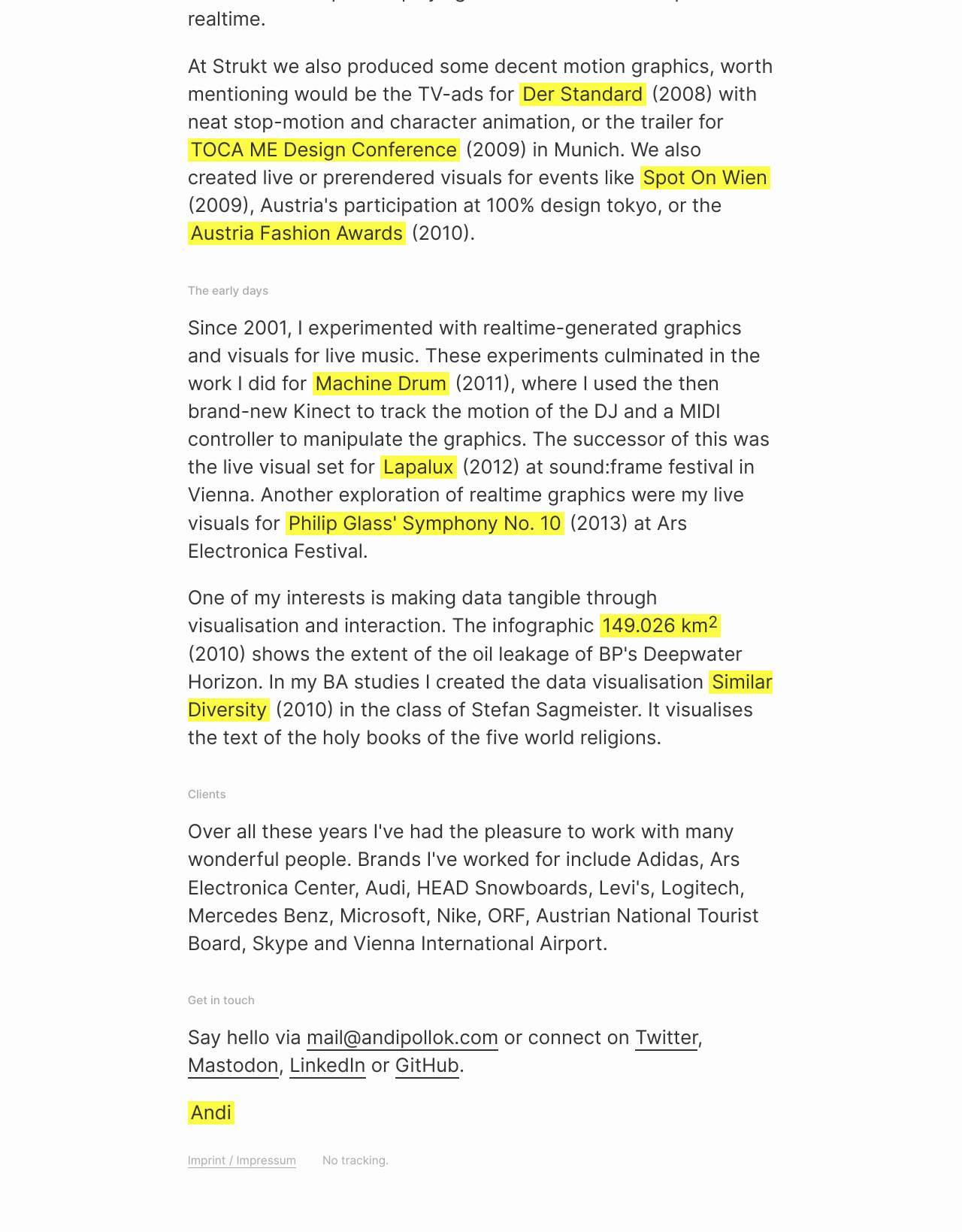What is the name of the book mentioned in the webpage?
Using the image, elaborate on the answer with as much detail as possible.

The webpage mentions an infographic project called 'Similar Diversity' which visualizes the text of the holy books of the five world religions. This suggests that the book is a religious text.